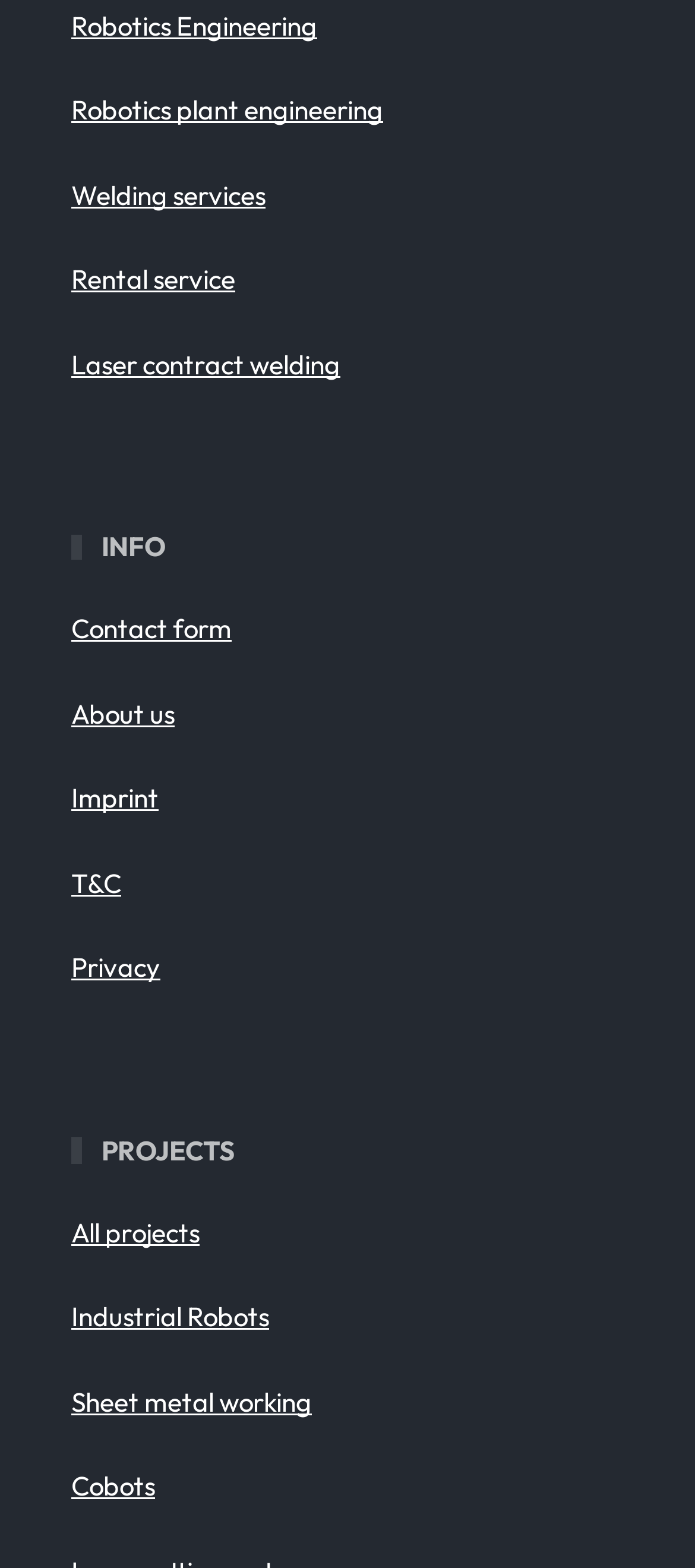Pinpoint the bounding box coordinates of the element you need to click to execute the following instruction: "learn about english courses". The bounding box should be represented by four float numbers between 0 and 1, in the format [left, top, right, bottom].

None